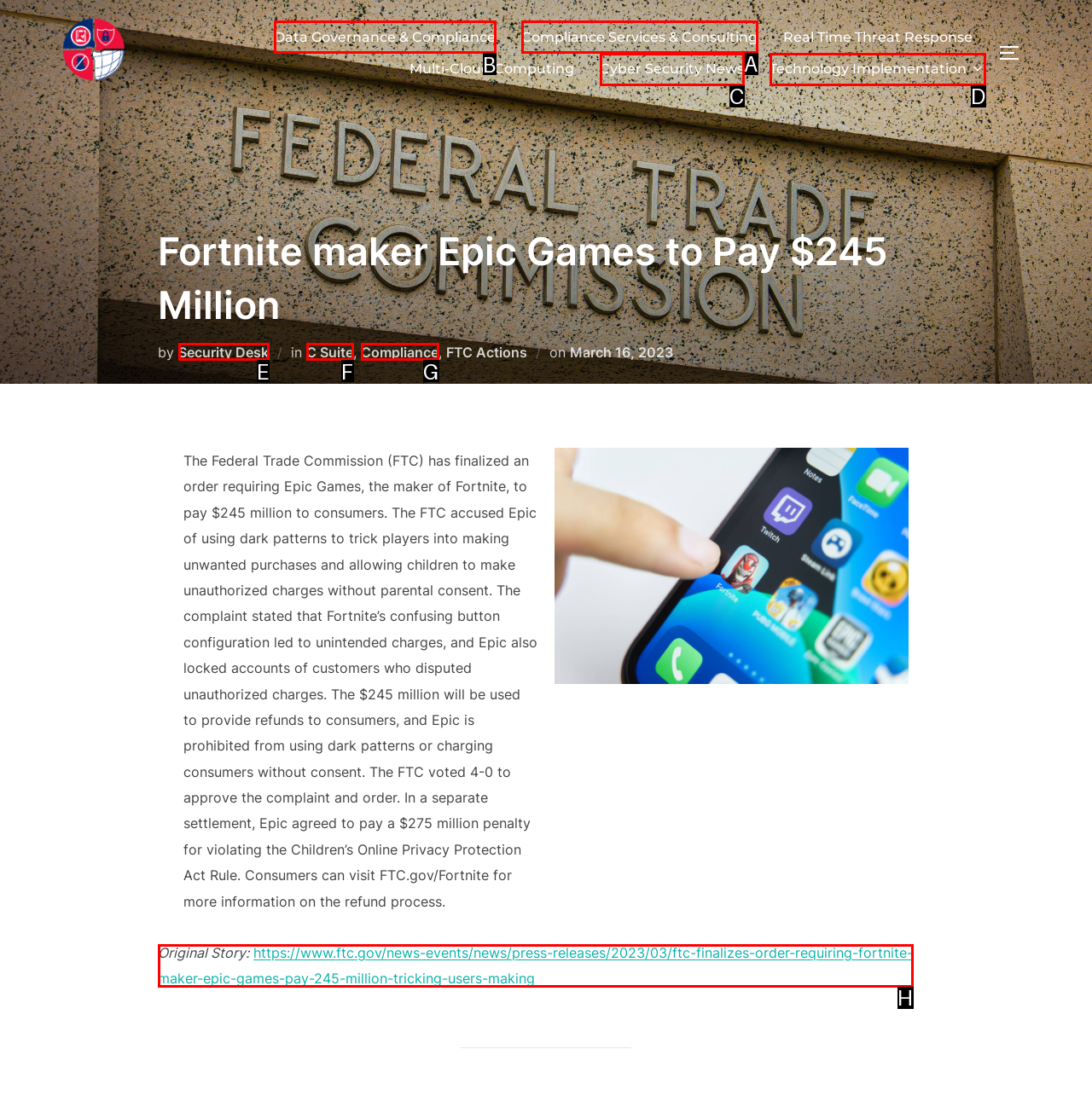Point out the letter of the HTML element you should click on to execute the task: Navigate to Data Governance & Compliance
Reply with the letter from the given options.

B